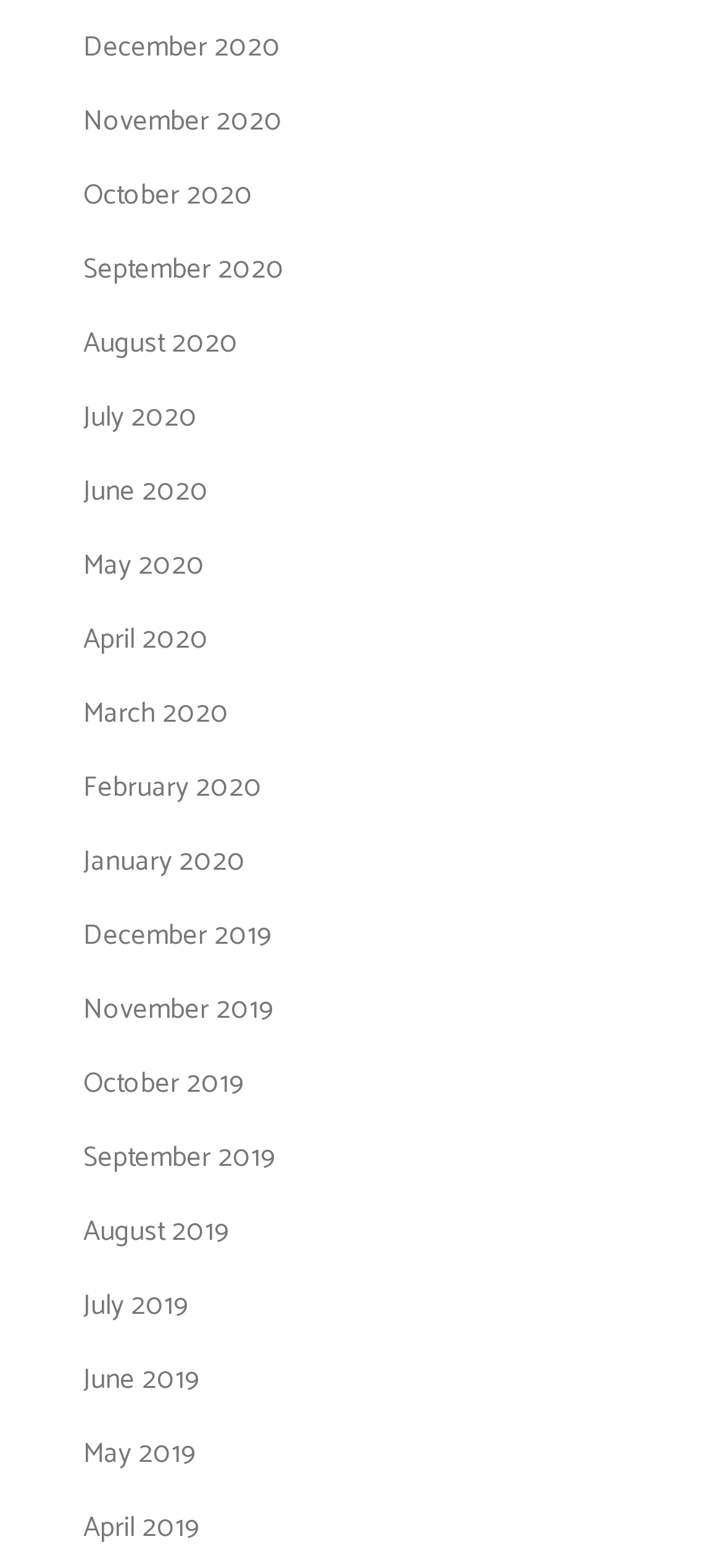Return the bounding box coordinates of the UI element that corresponds to this description: "January 2020". The coordinates must be given as four float numbers in the range of 0 and 1, [left, top, right, bottom].

[0.115, 0.534, 0.341, 0.564]